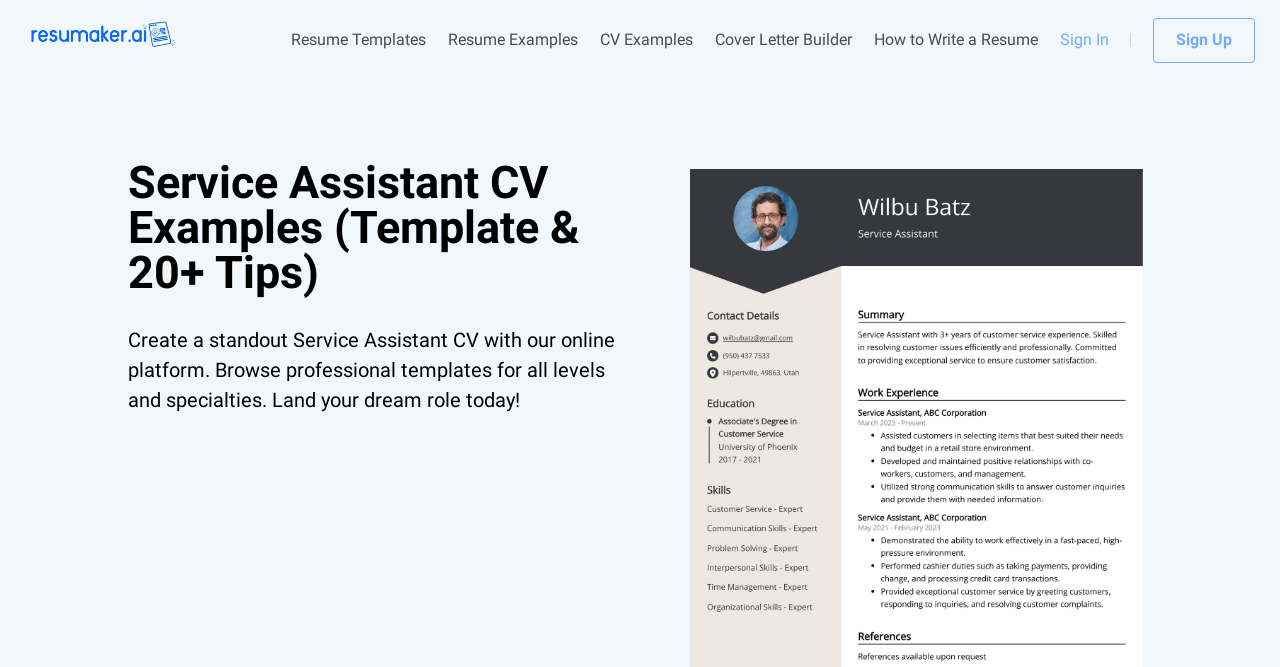Determine the bounding box of the UI component based on this description: "Resume Templates". The bounding box coordinates should be four float values between 0 and 1, i.e., [left, top, right, bottom].

[0.227, 0.042, 0.333, 0.078]